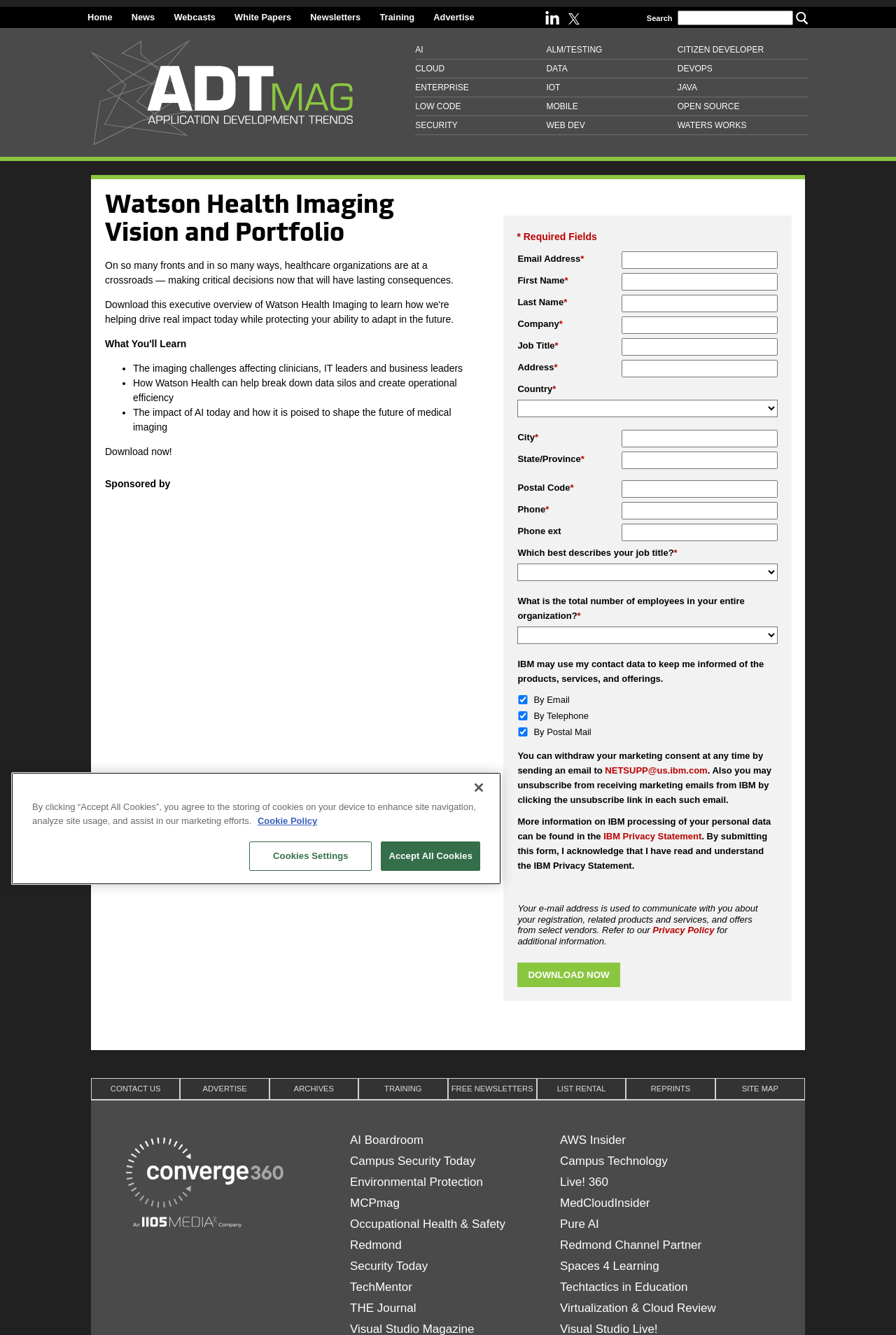Give an in-depth explanation of the webpage layout and content.

This webpage is about Watson Health Imaging Vision and Portfolio, with a focus on healthcare organizations making critical decisions. At the top, there is a navigation menu with links to "Home", "News", "Webcasts", "White Papers", "Newsletters", "Training", and "Advertise". Below this, there are social media links to follow ADTmag on LinkedIn and Twitter.

On the left side, there is a search bar with a "Search" button. Above this, there is a heading "Watson Health Imaging Vision and Portfolio" followed by a paragraph of text describing the challenges faced by healthcare organizations and how Watson Health can help.

To the right of this, there are several links to topics such as AI, ALM/TESTING, CITIZEN DEVELOPER, CLOUD, DATA, DEVOPS, ENTERPRISE, IOT, JAVA, LOW CODE, MOBILE, OPEN SOURCE, SECURITY, WEB DEV, and WATERS WORKS.

Below this, there is a section with three bullet points describing the imaging challenges affecting clinicians, IT leaders, and business leaders, how Watson Health can help break down data silos, and the impact of AI on medical imaging. There is a "Download now!" button and a sponsored image.

On the right side, there is a form to fill out with fields for email address, first name, last name, company, job title, address, country, city, state/province, postal code, phone, and phone extension. There are also dropdown menus to select job title and company size. Below this, there are checkboxes to opt-in to receive marketing communications from IBM via email, telephone, or postal mail.

At the bottom, there are links to IBM's privacy statement and a note about how IBM processes personal data.